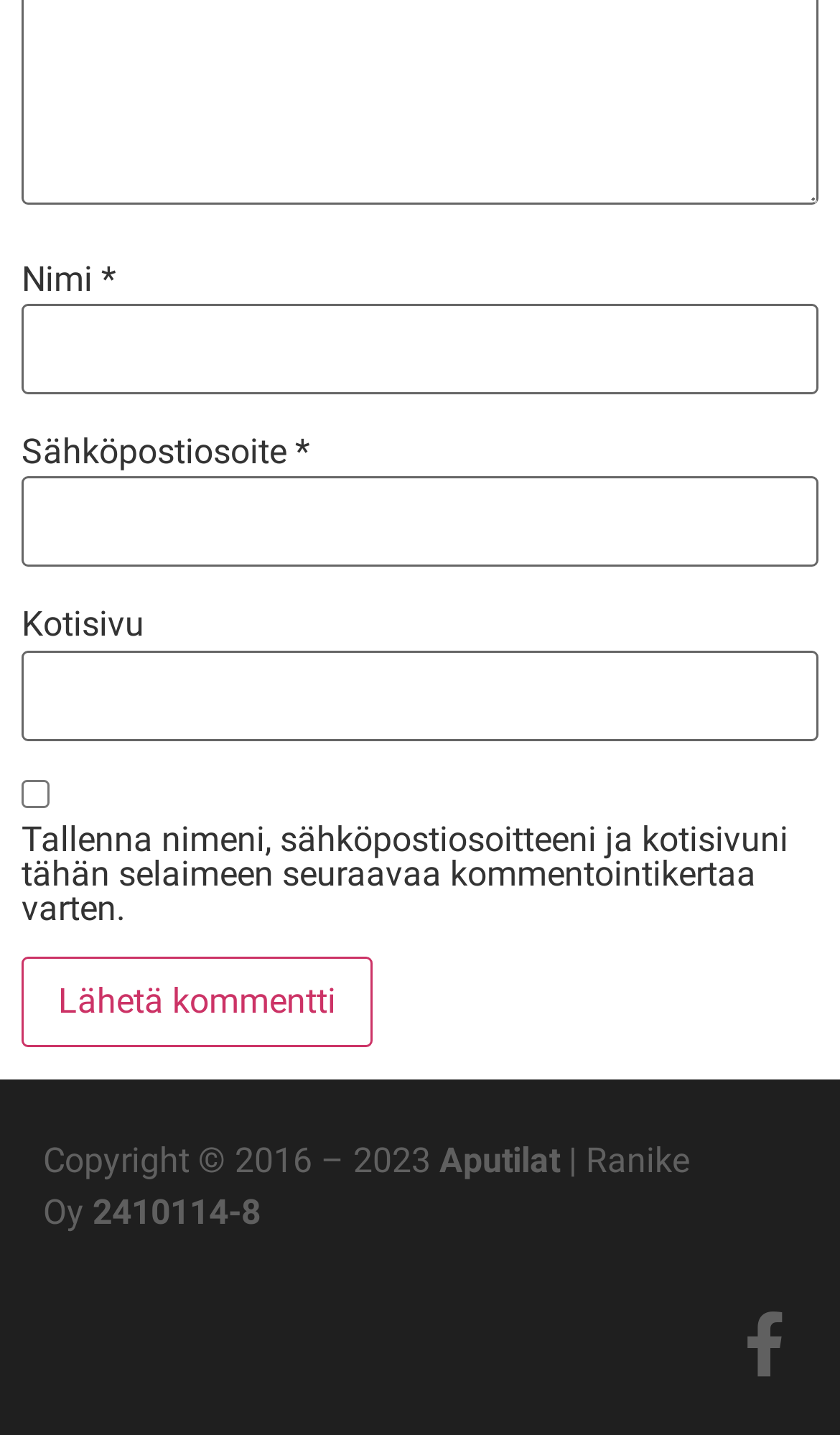What is the function of the button?
Analyze the screenshot and provide a detailed answer to the question.

The button is located at the bottom of the form and has the label 'Lähetä kommentti', which translates to 'Send comment'. This suggests that the function of the button is to submit the user's comment.